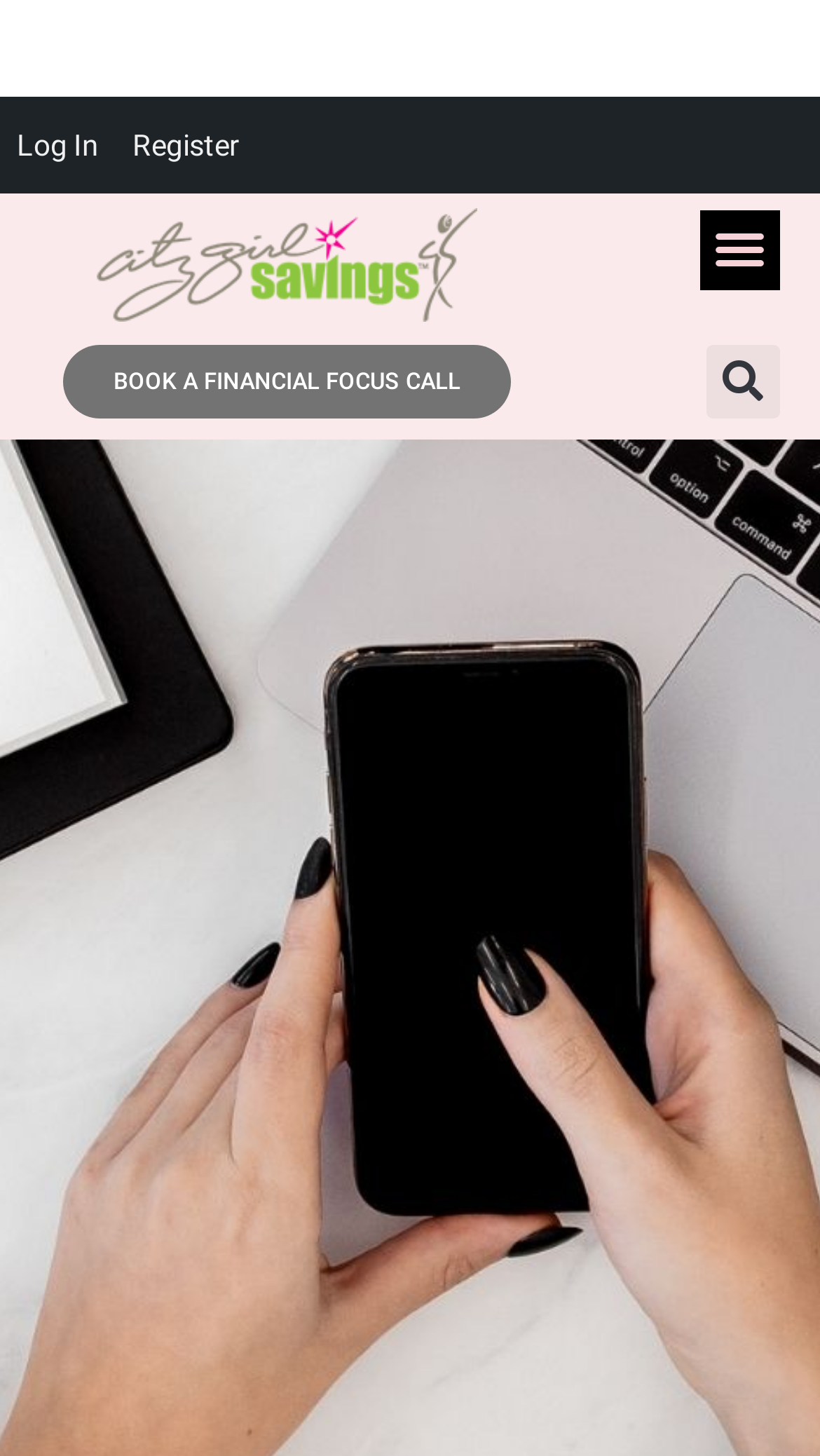What is the purpose of the 'Menu Toggle' button?
Respond to the question with a single word or phrase according to the image.

To open or close the menu